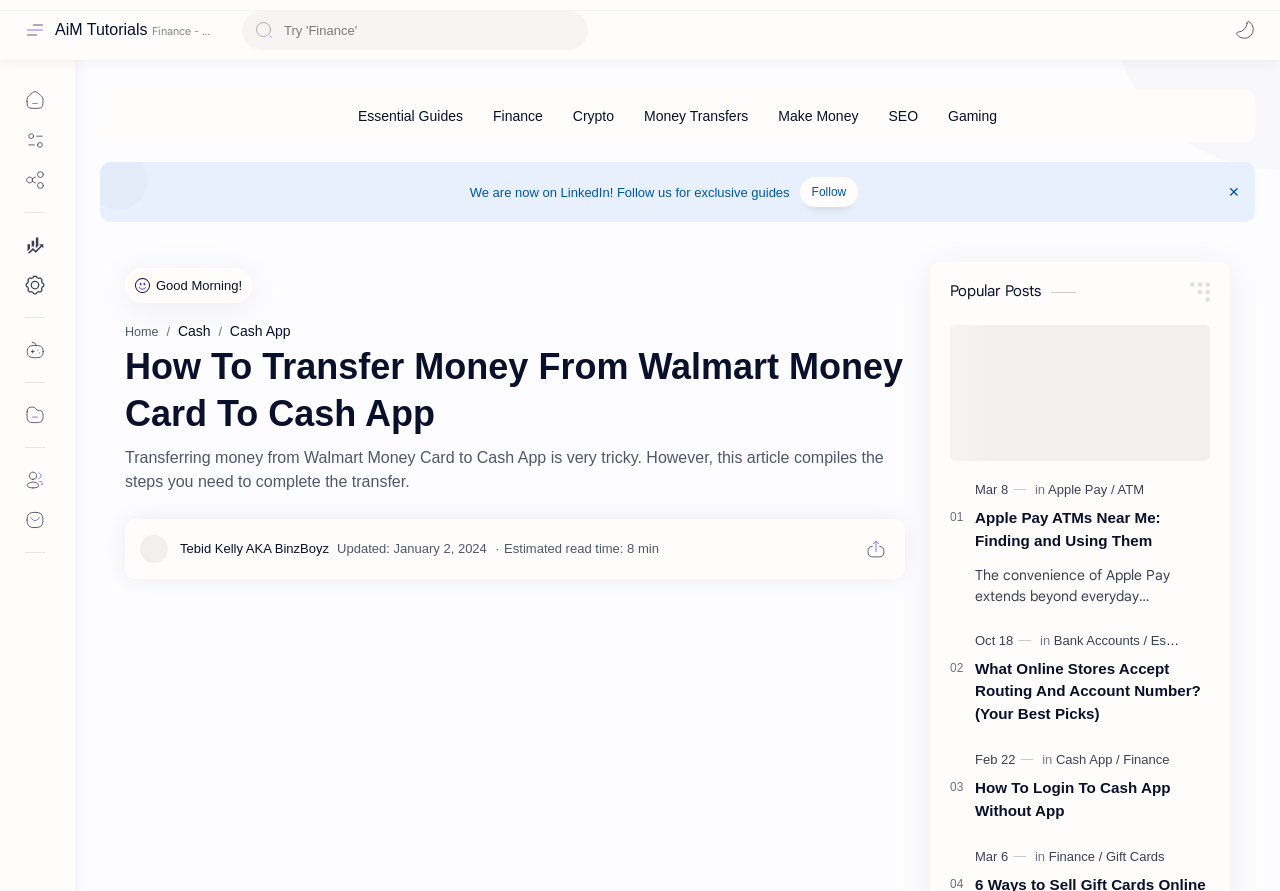Construct a comprehensive caption that outlines the webpage's structure and content.

This webpage is about transferring money from a Walmart Money Card to Cash App, with a focus on providing a step-by-step guide. At the top, there is a logo image and a heading that reads "AiM Tutorials Finance - Free internet Tricks - Daily Essential Android and PC Tutorials - Free Courses - Gaming Kits and Tutorials". Below this, there is a search bar with a "Clear" button and a "Mode" button on the right side.

On the left side, there are several links to different categories, including "Essential Guides", "Finance", "Crypto", "Money Transfers", "Make Money", "SEO", and "Gaming". Below these links, there is a notification that says "We are now on LinkedIn! Follow us for exclusive guides" with a "Follow" button.

The main content of the webpage is divided into two sections. The first section has a heading that reads "How To Transfer Money From Walmart Money Card To Cash App" and a brief introduction that summarizes the article's content. Below this, there is a link to the author's profile and a timestamp that indicates when the article was last updated.

The second section is titled "Popular Posts" and features three articles with links to other related topics. Each article has a heading, a publication date, and a brief summary. The articles are about using Apple Pay at ATMs, online stores that accept routing and account numbers, and logging into Cash App without the app.

Throughout the webpage, there are several images, including a logo, social media icons, and other decorative elements. The layout is organized, with clear headings and concise text, making it easy to navigate and find relevant information.